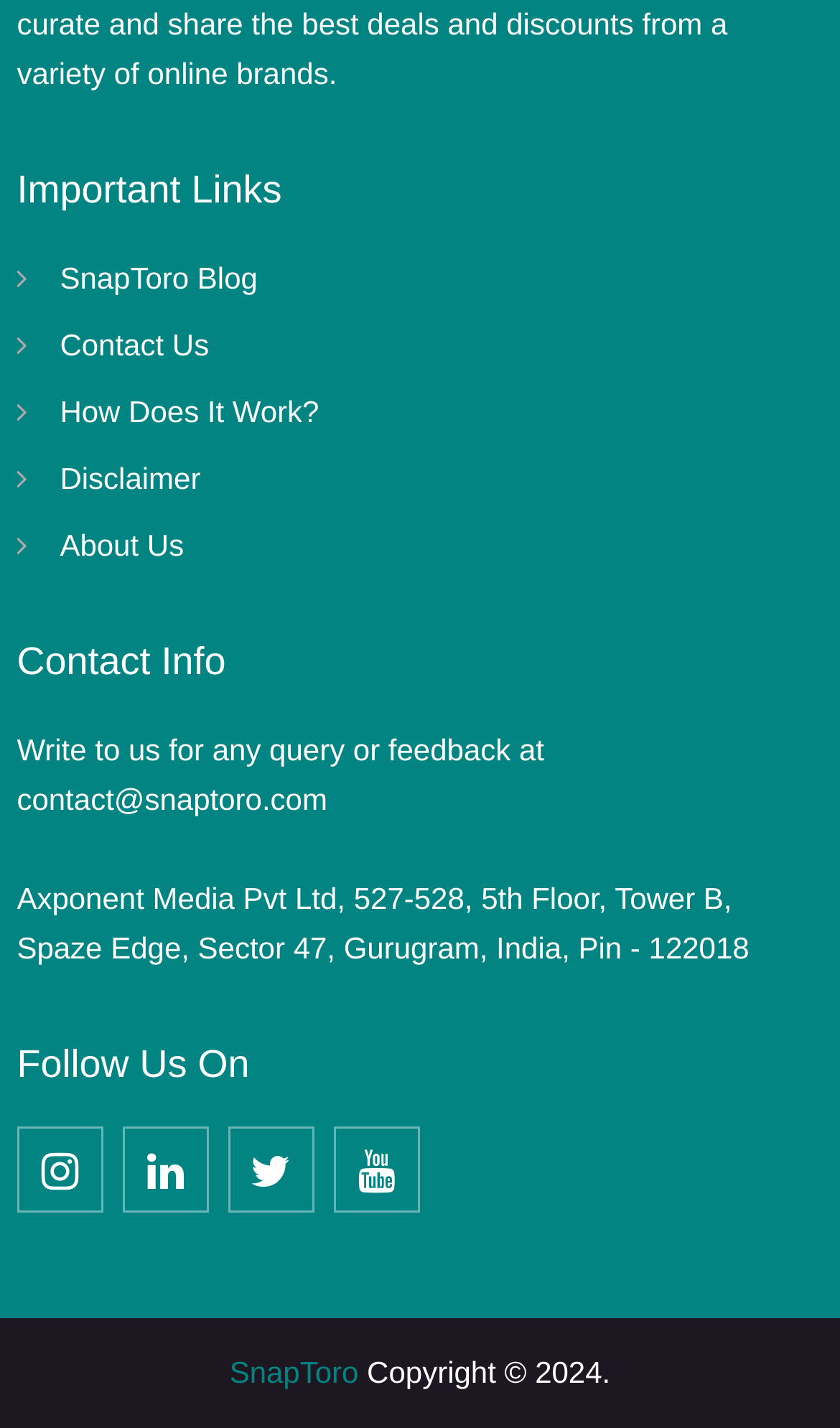Locate the bounding box coordinates for the element described below: "Contact Us". The coordinates must be four float values between 0 and 1, formatted as [left, top, right, bottom].

[0.071, 0.23, 0.249, 0.254]